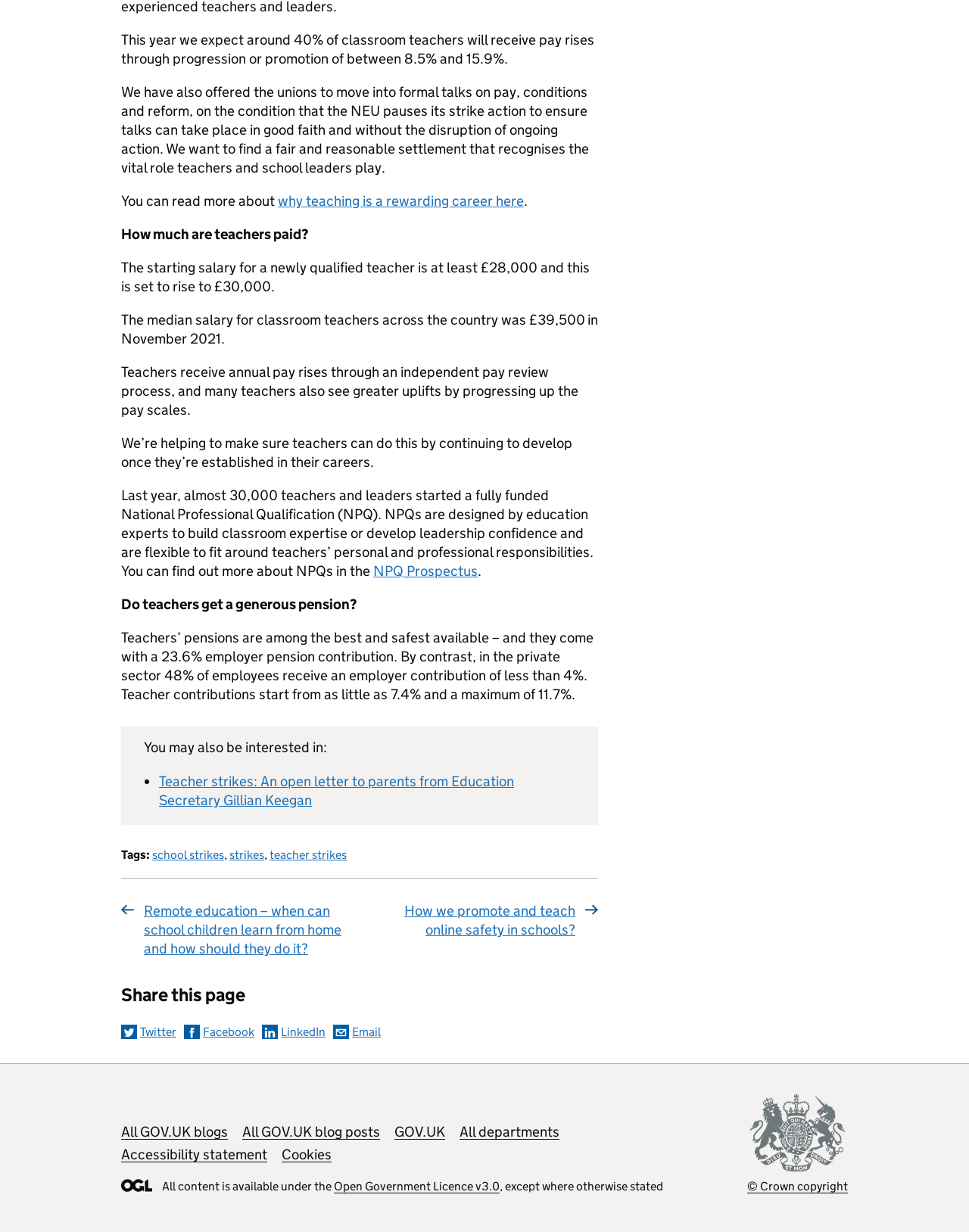Can you specify the bounding box coordinates of the area that needs to be clicked to fulfill the following instruction: "Share this page on Twitter"?

[0.125, 0.832, 0.182, 0.843]